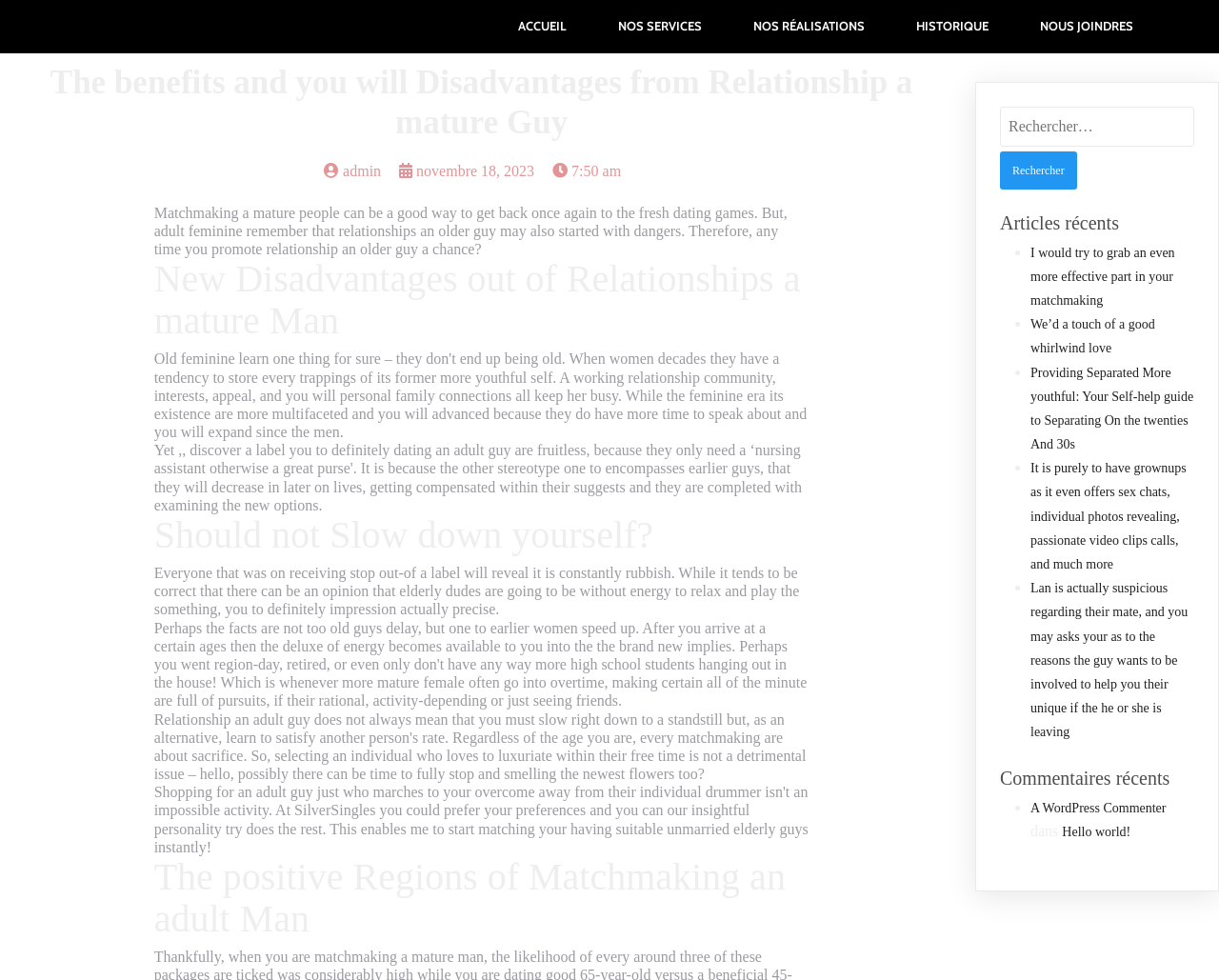Determine the coordinates of the bounding box that should be clicked to complete the instruction: "Click on the 'ACCUEIL' link". The coordinates should be represented by four float numbers between 0 and 1: [left, top, right, bottom].

[0.405, 0.01, 0.484, 0.044]